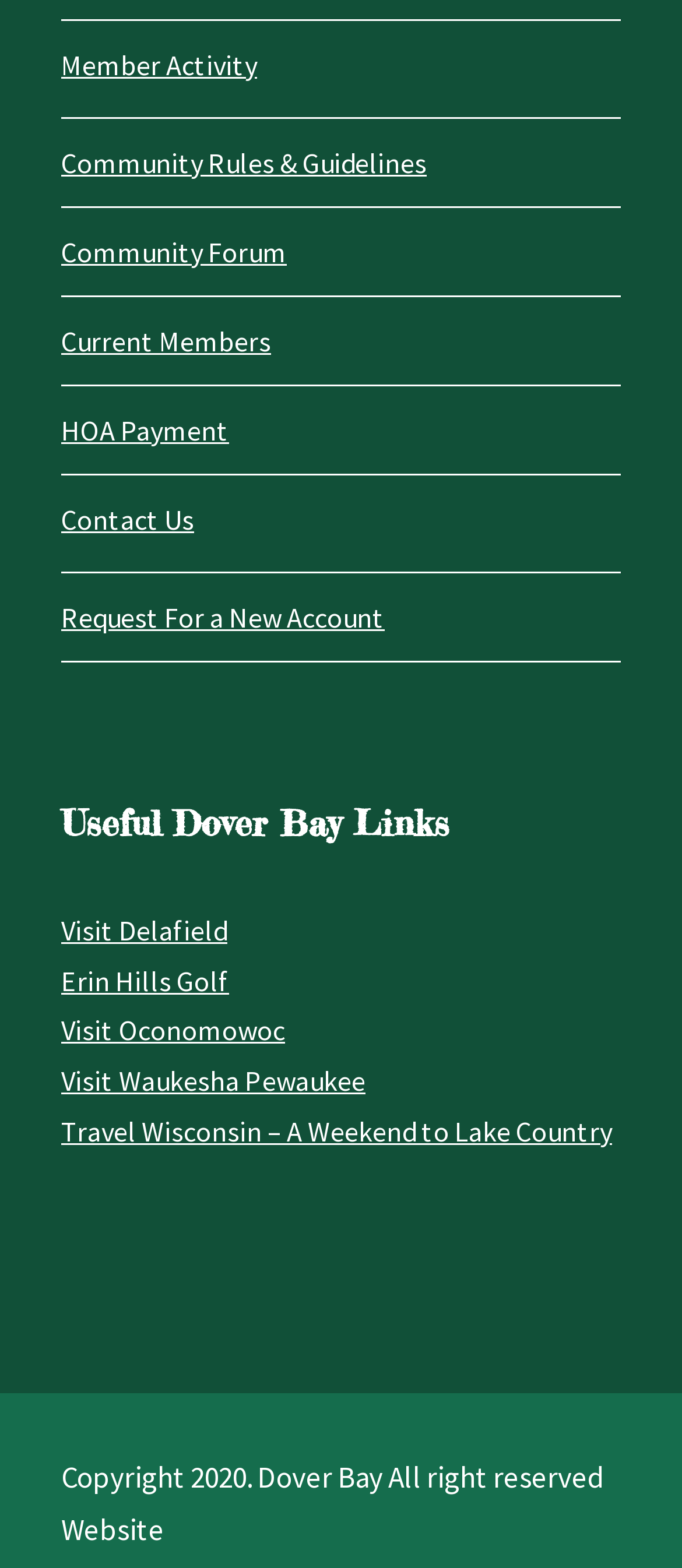What is the purpose of the 'Request For a New Account' link?
Analyze the image and deliver a detailed answer to the question.

The 'Request For a New Account' link is likely used to create a new account on the website, which suggests that users need to register or sign up to access certain features or content.